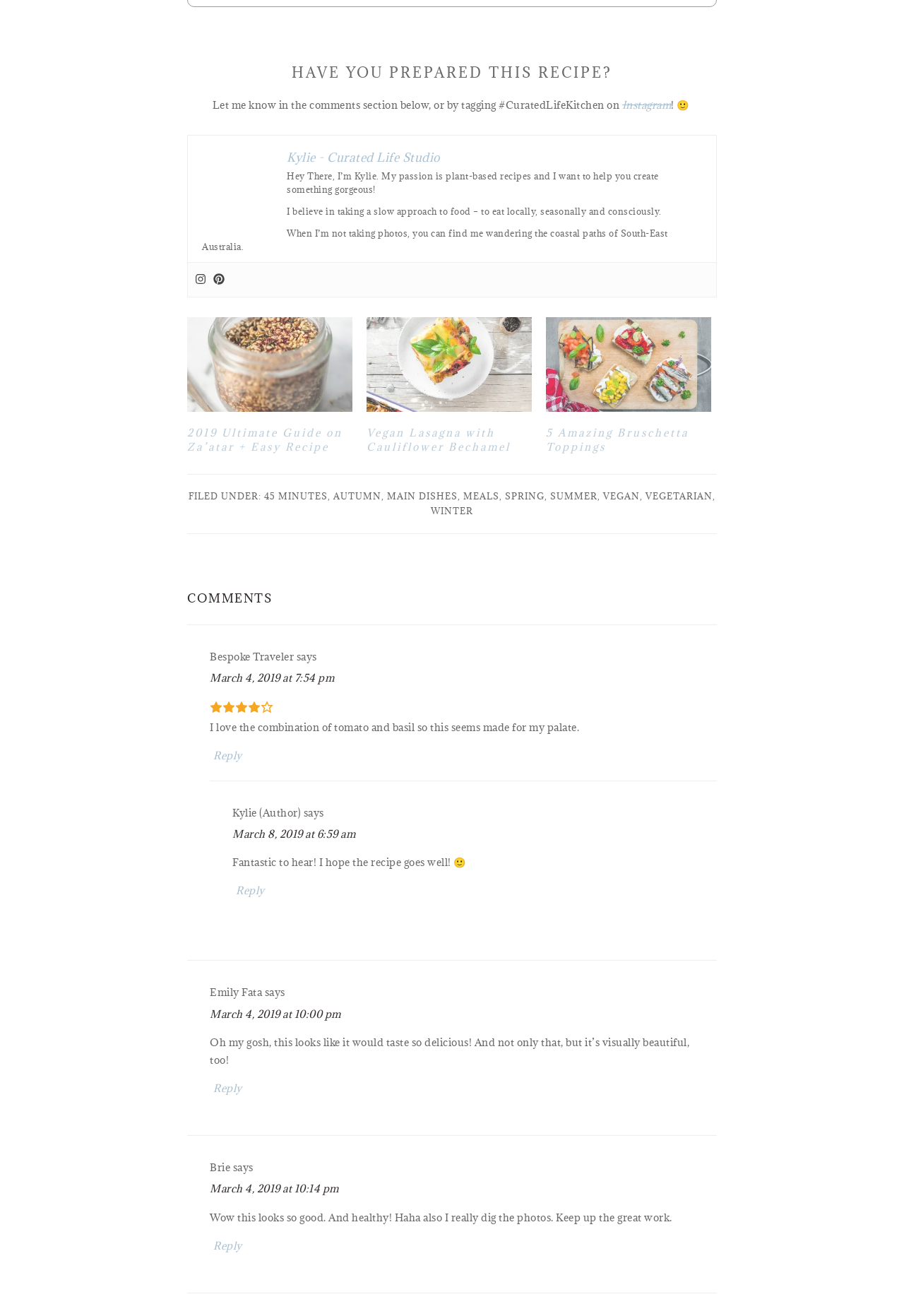What is the name of the dish in the second recipe?
From the screenshot, provide a brief answer in one word or phrase.

Vegan Lasagna with Cauliflower Bechamel